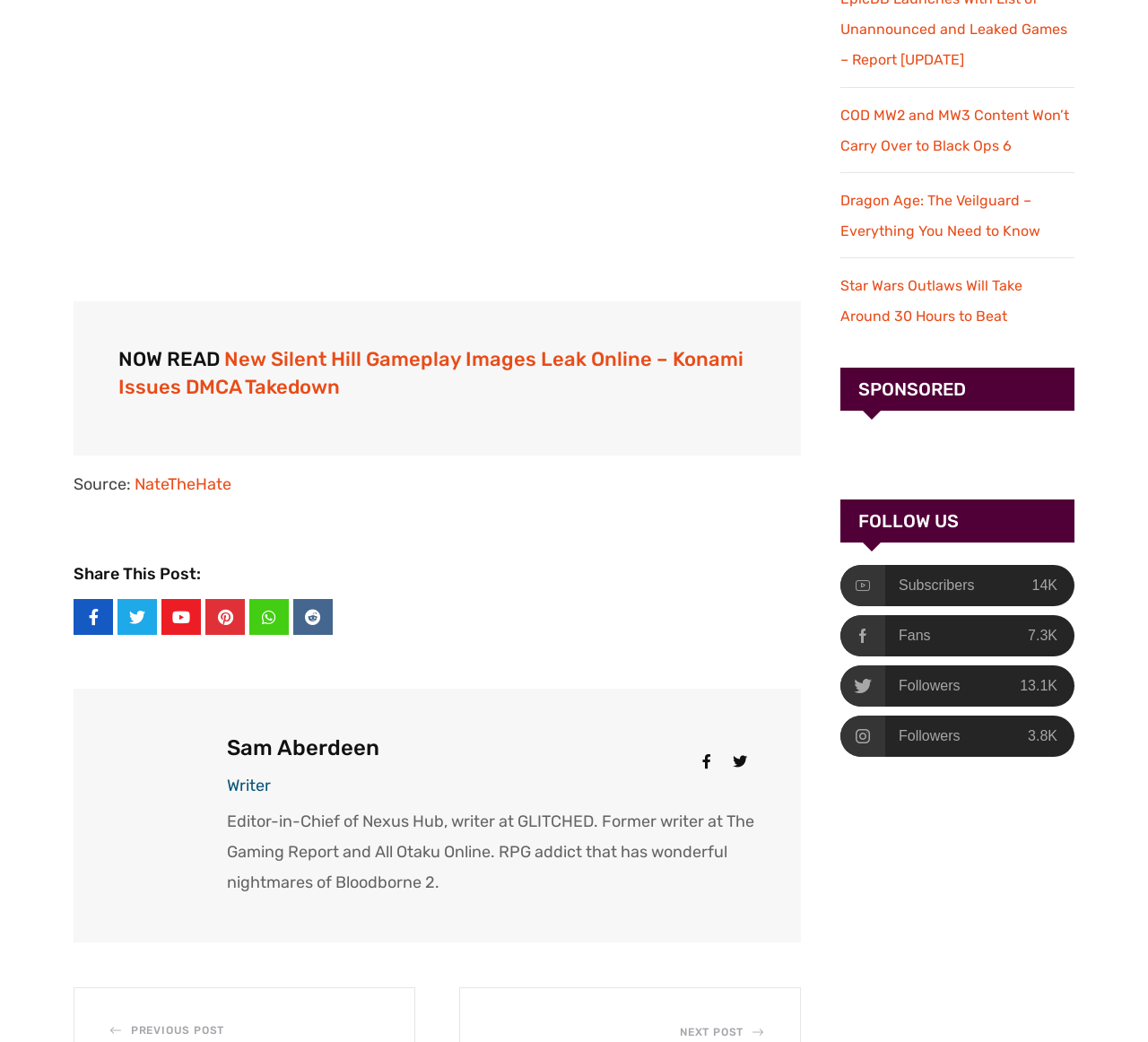Based on the visual content of the image, answer the question thoroughly: What is the previous post about?

The previous post can be found in the link element with the text 'COD MW2 and MW3 Content Won’t Carry Over to Black Ops 6' which is located at the bottom of the webpage.